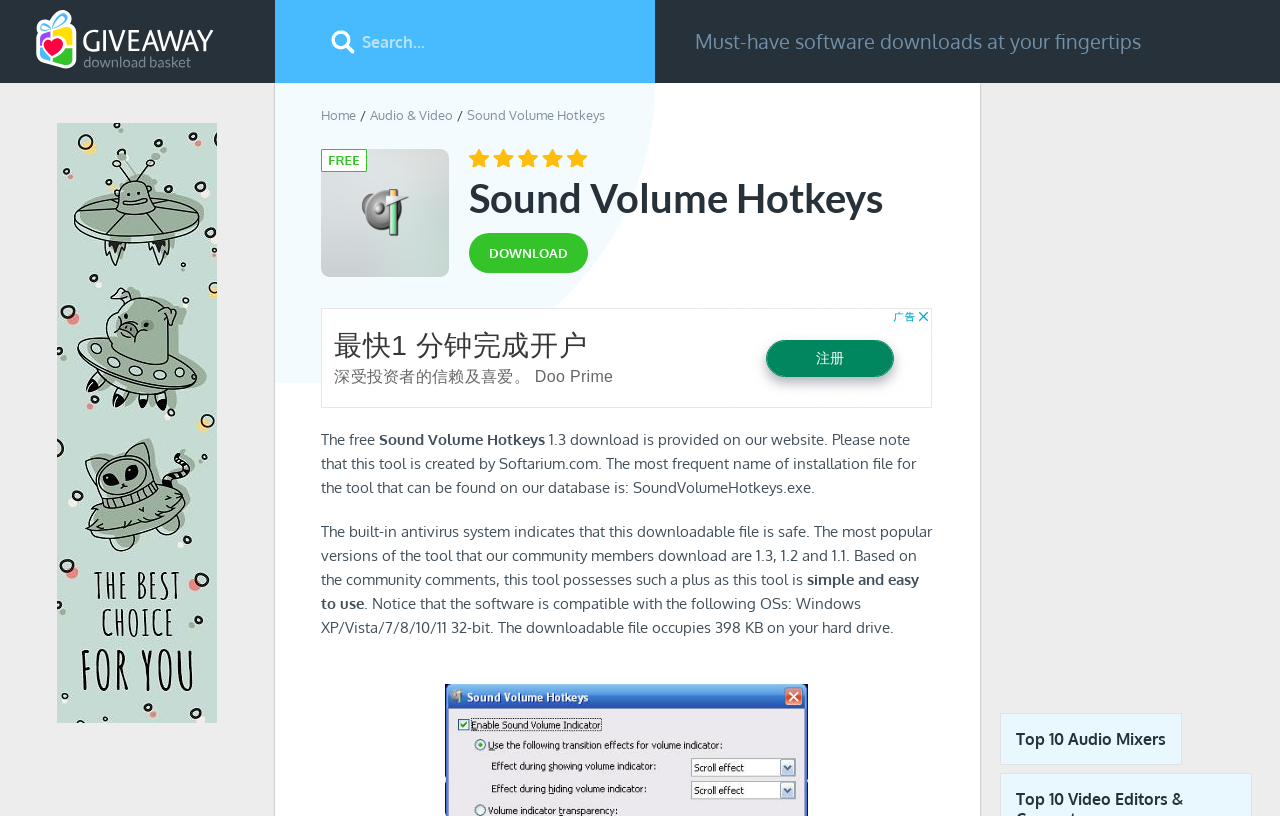Identify and provide the bounding box for the element described by: "Audio & Video".

[0.289, 0.131, 0.354, 0.151]